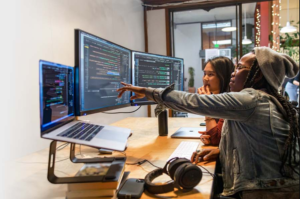Elaborate on the contents of the image in a comprehensive manner.

In a modern workspace filled with natural light and contemporary decor, two individuals are deeply engaged in a coding session. One person, seated at the desk, points towards an array of monitors displaying lines of colorful code, while the other looks on with a thoughtful expression, traces of concentration visible on their face. The desk is equipped with a laptop and an array of gadgets, including headphones and a smartphone, creating an environment vibrant with creativity and technology. This scenario captures the collaborative spirit of tech development, illustrating the importance of teamwork in solving complex programming challenges.